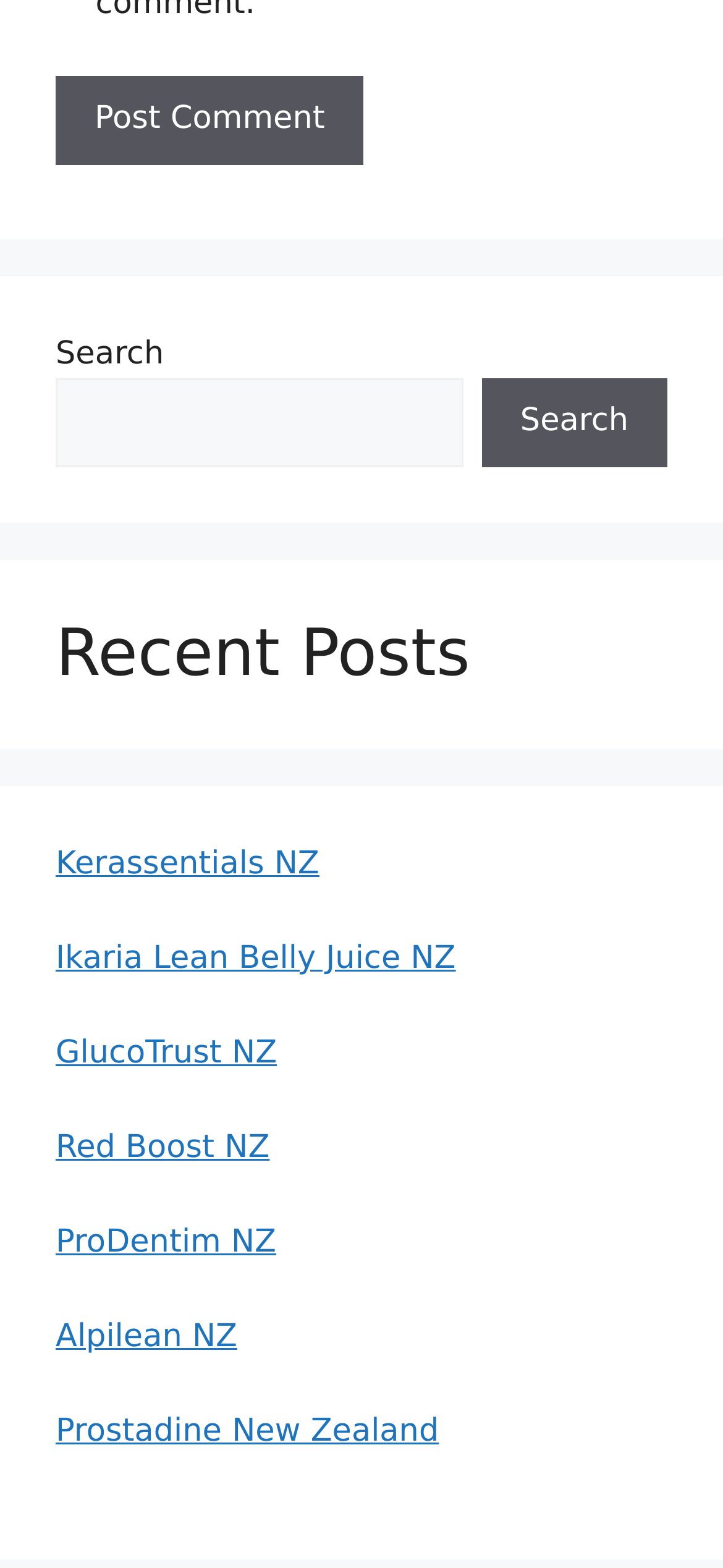Please determine the bounding box coordinates of the area that needs to be clicked to complete this task: 'Check out ProDentim NZ'. The coordinates must be four float numbers between 0 and 1, formatted as [left, top, right, bottom].

[0.077, 0.78, 0.382, 0.804]